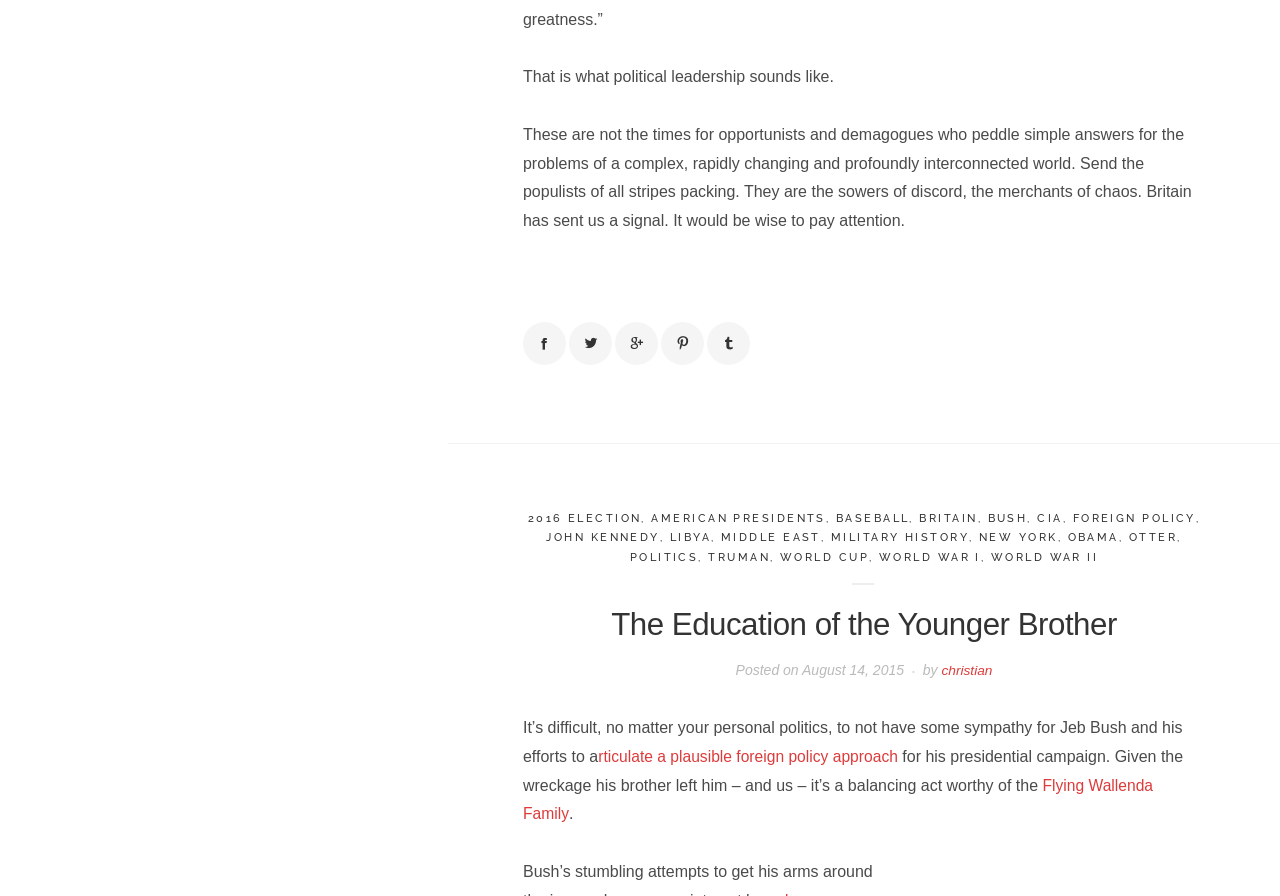Please provide a detailed answer to the question below by examining the image:
What is the topic of the article?

I inferred the topic of the article by reading the text content, which mentions political leadership, Britain, and foreign policy. The links in the header also suggest that the article is related to politics.